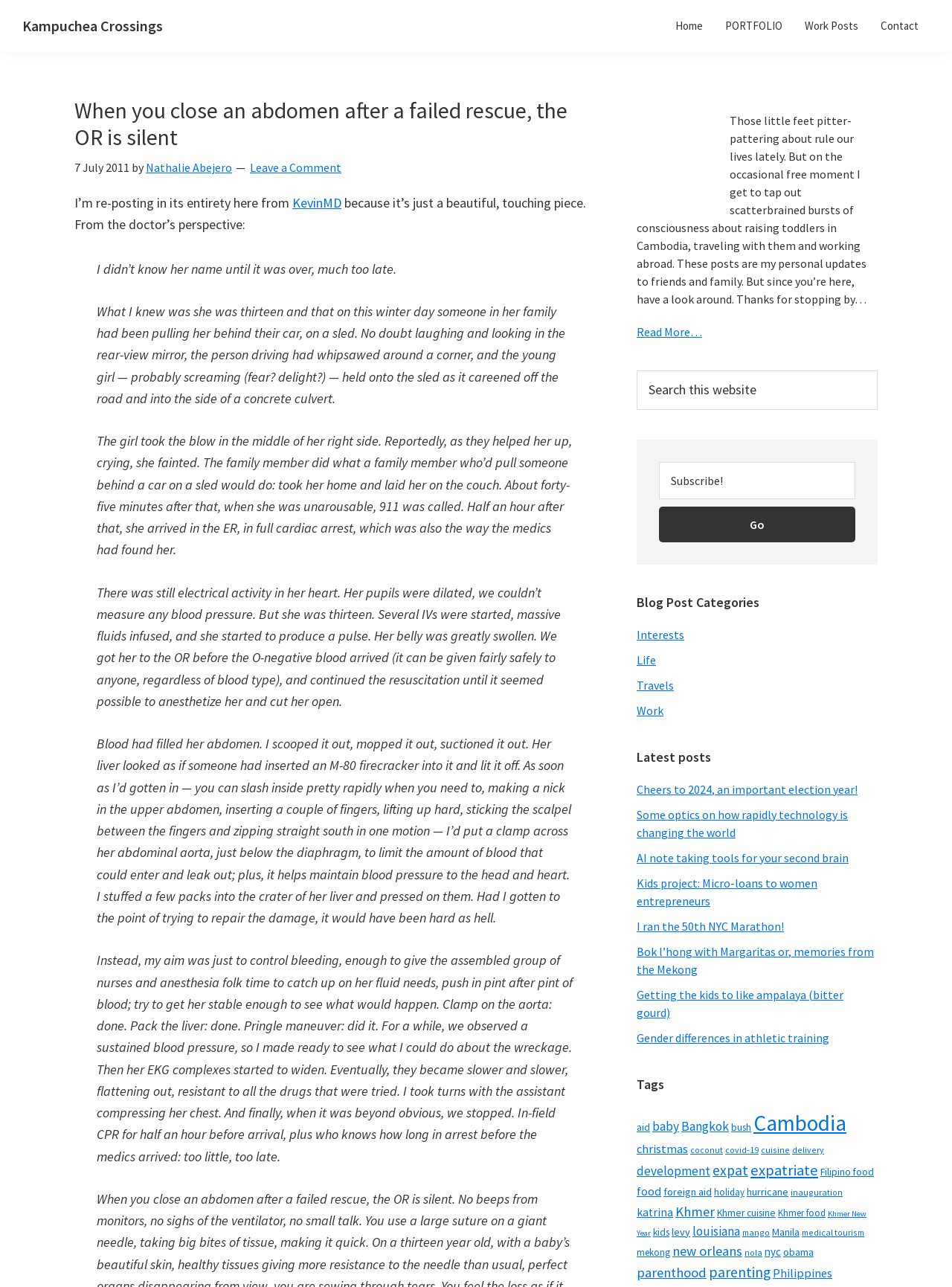Give a short answer using one word or phrase for the question:
What is the title of the blog post?

When you close an abdomen after a failed rescue, the OR is silent